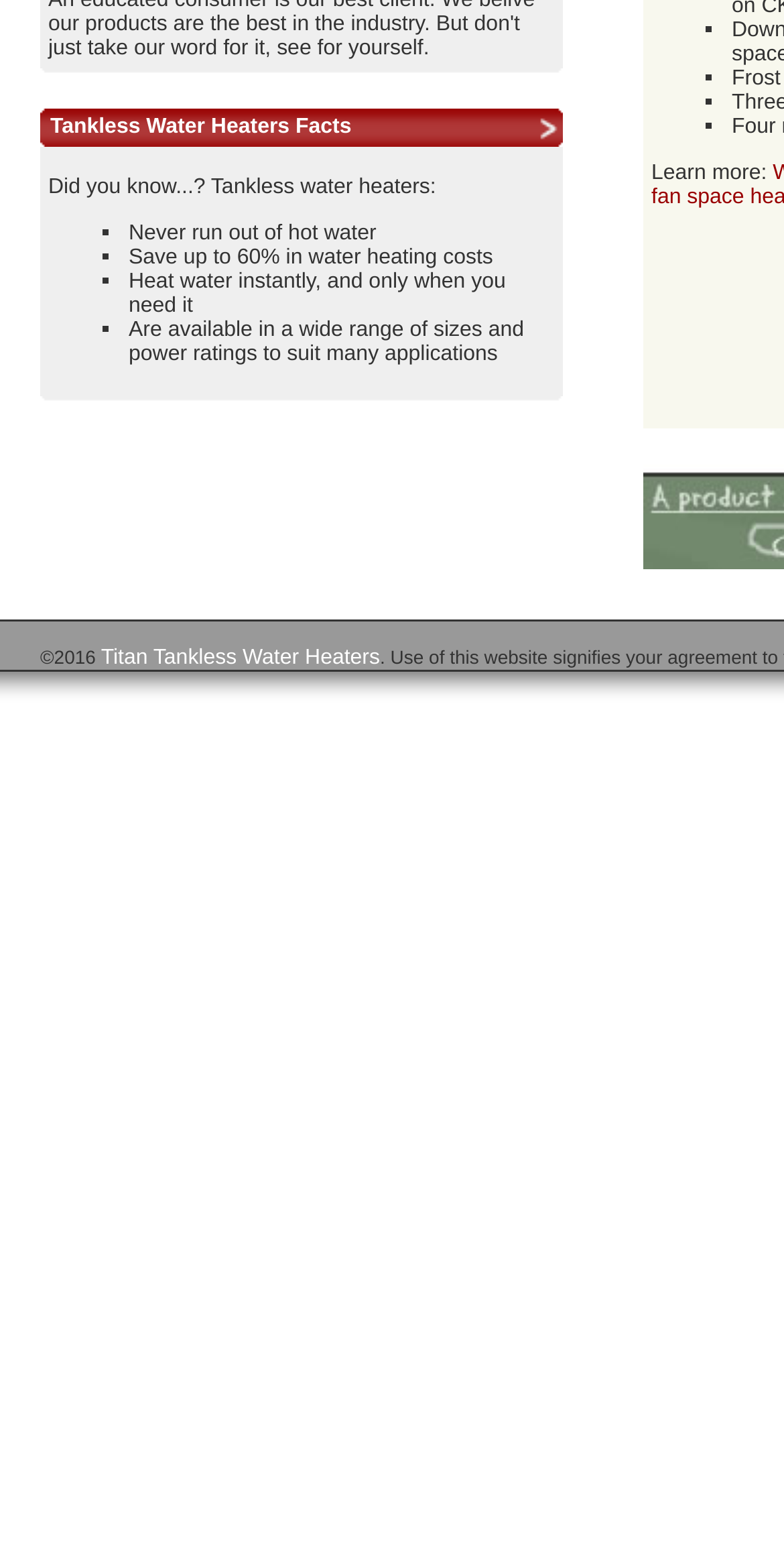Given the element description: "alt="Tankless water heater: Order now!"", predict the bounding box coordinates of the UI element it refers to, using four float numbers between 0 and 1, i.e., [left, top, right, bottom].

[0.679, 0.083, 0.718, 0.099]